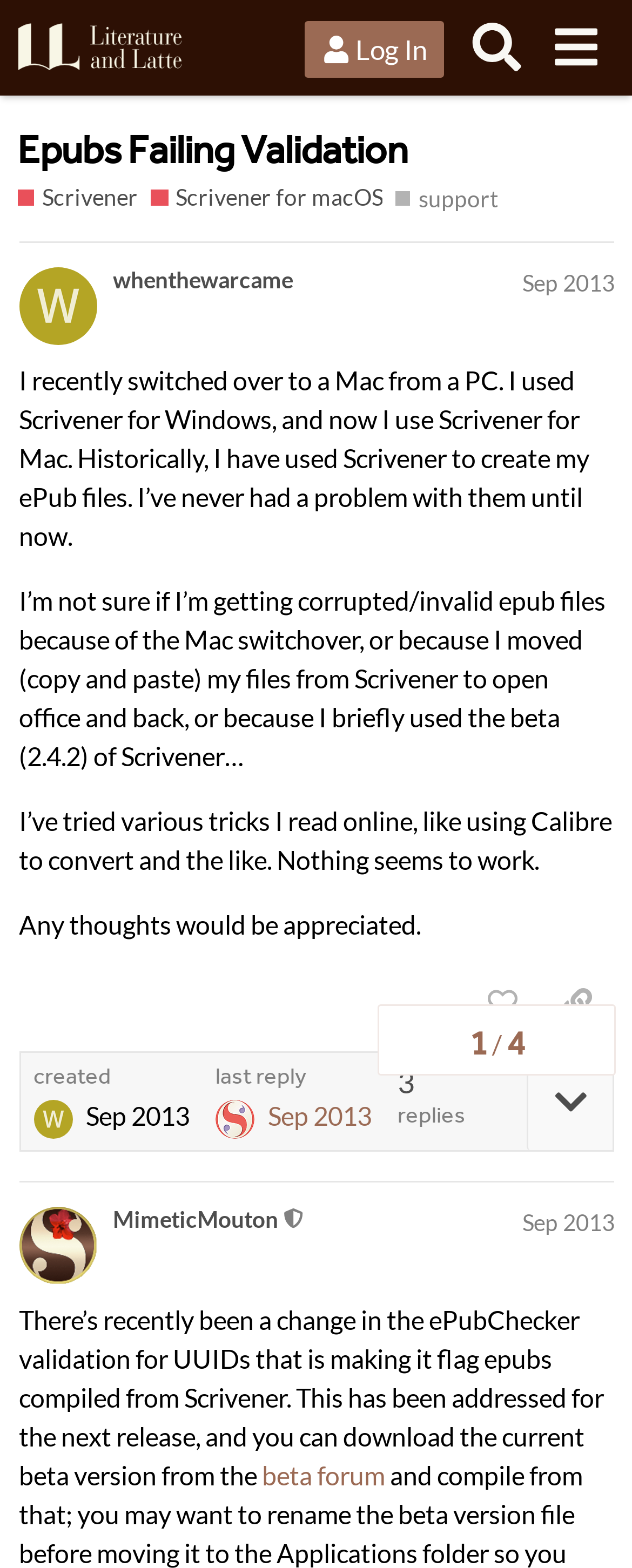Please identify the coordinates of the bounding box for the clickable region that will accomplish this instruction: "Like the post".

[0.736, 0.619, 0.854, 0.66]